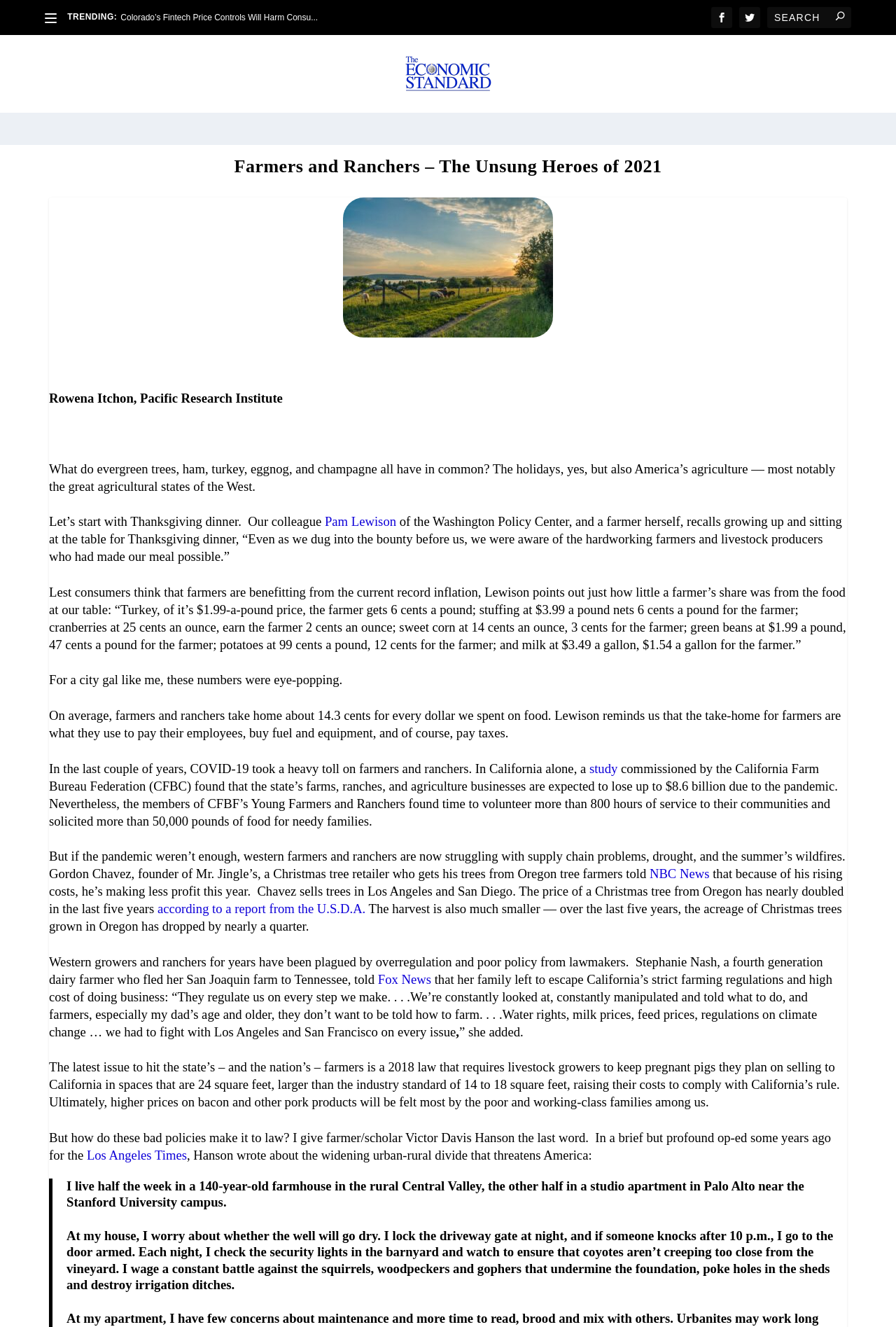Pinpoint the bounding box coordinates of the element that must be clicked to accomplish the following instruction: "Search for:". The coordinates should be in the format of four float numbers between 0 and 1, i.e., [left, top, right, bottom].

[0.856, 0.005, 0.95, 0.021]